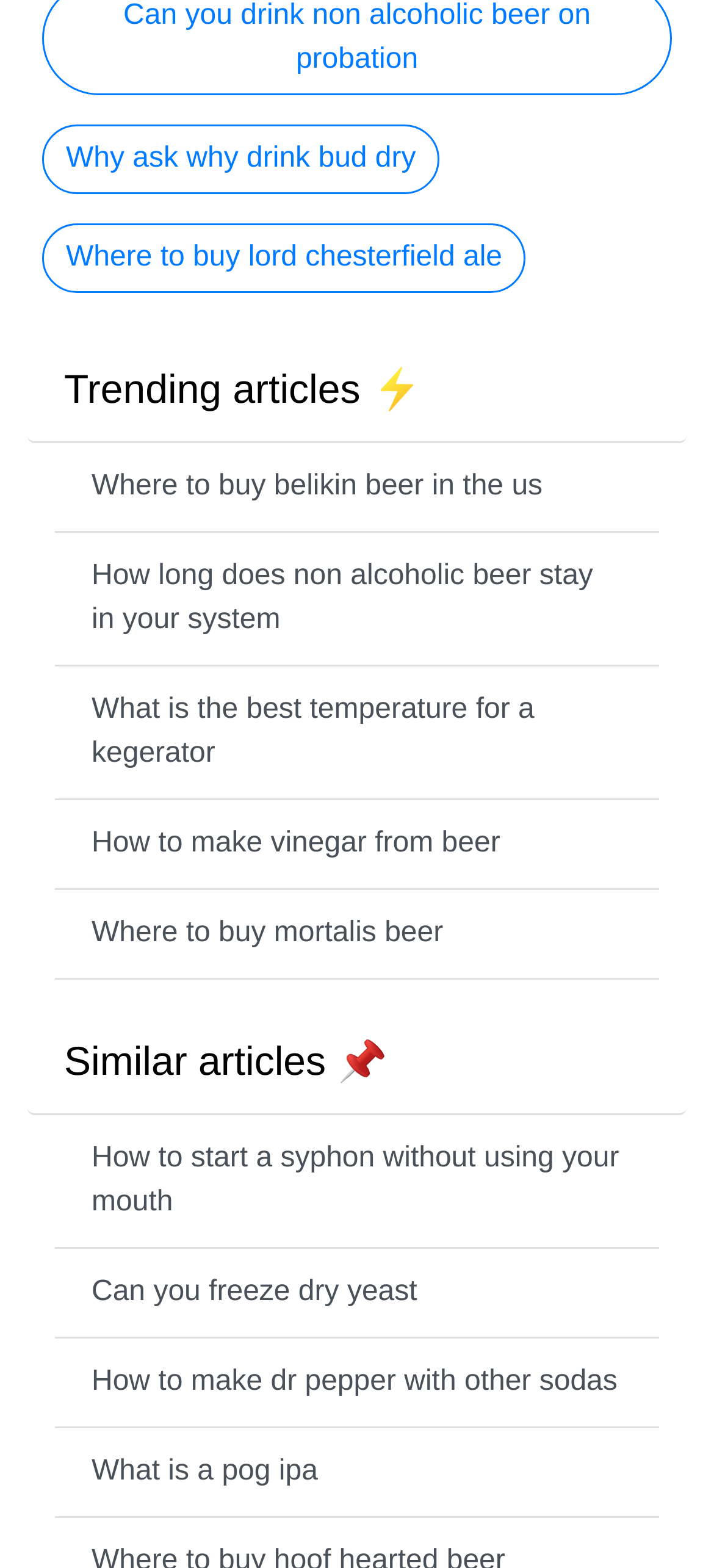What is the purpose of the links on the webpage?
Analyze the screenshot and provide a detailed answer to the question.

The webpage contains multiple links with descriptive text, such as 'Where to buy belikin beer in the us' and 'What is the best temperature for a kegerator'. These links are likely intended to provide information to users on various topics related to beer, suggesting that the purpose of the links is to provide information.